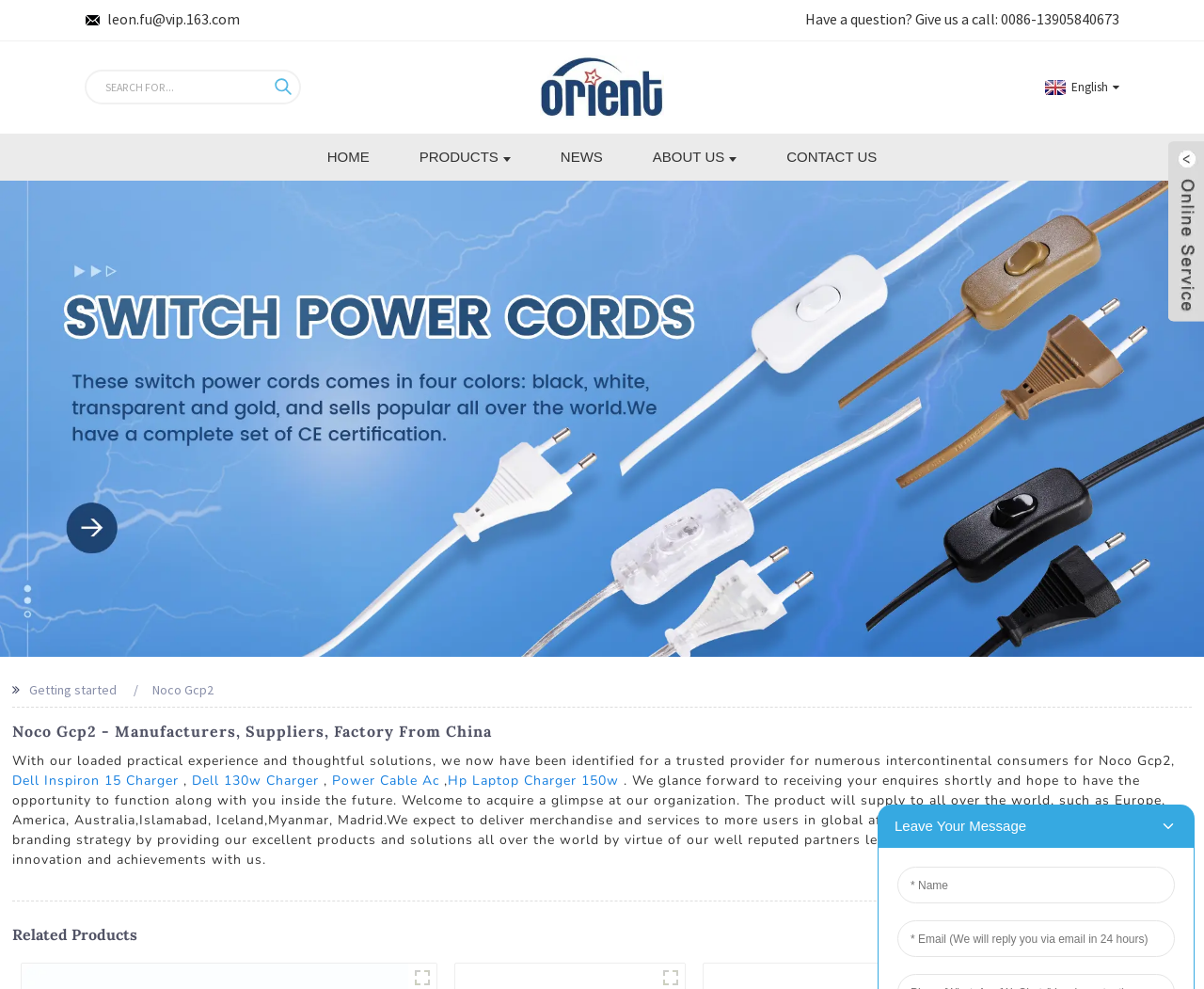Please identify the bounding box coordinates of the element on the webpage that should be clicked to follow this instruction: "Search for products". The bounding box coordinates should be given as four float numbers between 0 and 1, formatted as [left, top, right, bottom].

[0.07, 0.071, 0.25, 0.106]